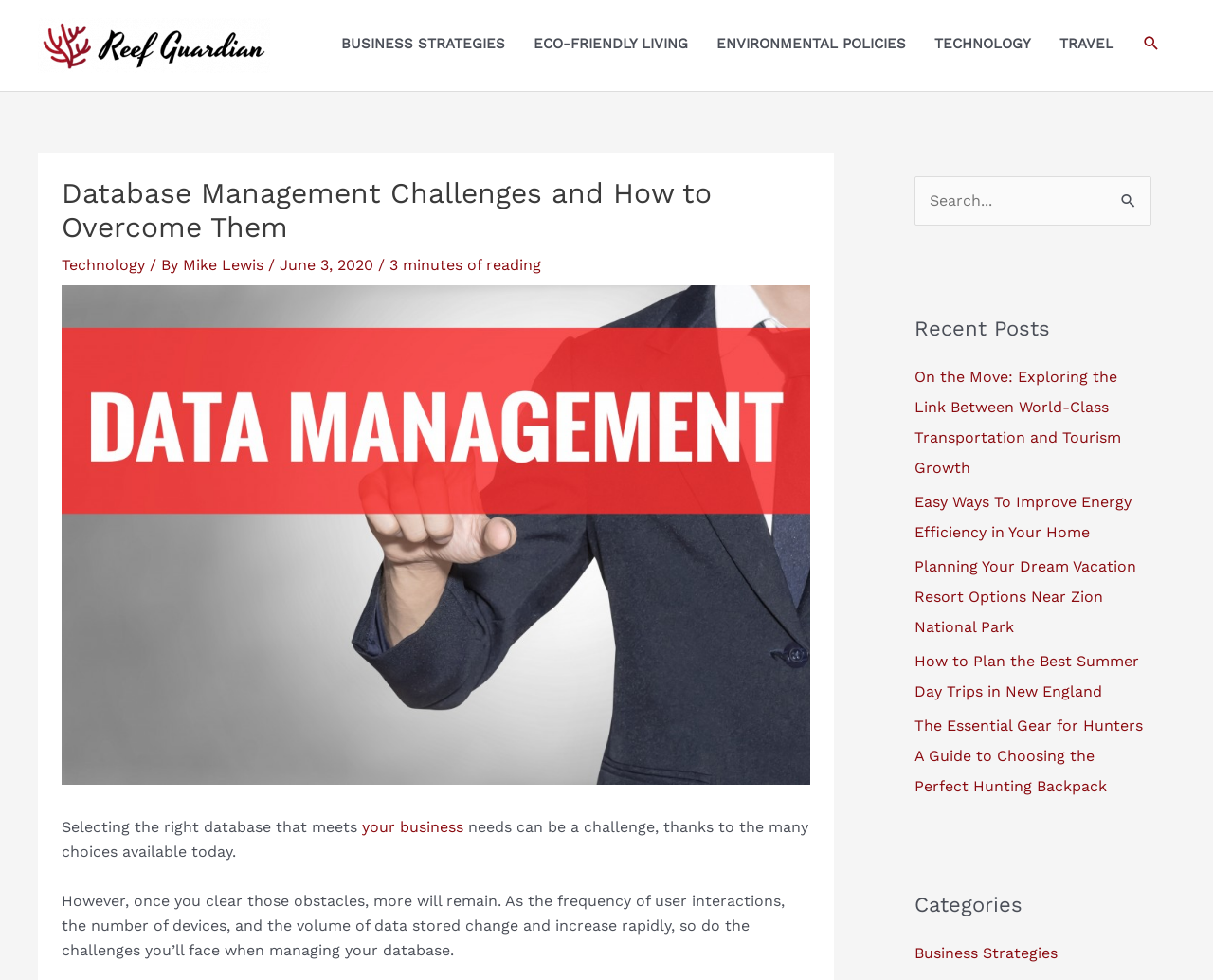Show the bounding box coordinates for the element that needs to be clicked to execute the following instruction: "Click the Reef Guardian logo". Provide the coordinates in the form of four float numbers between 0 and 1, i.e., [left, top, right, bottom].

[0.031, 0.036, 0.223, 0.054]